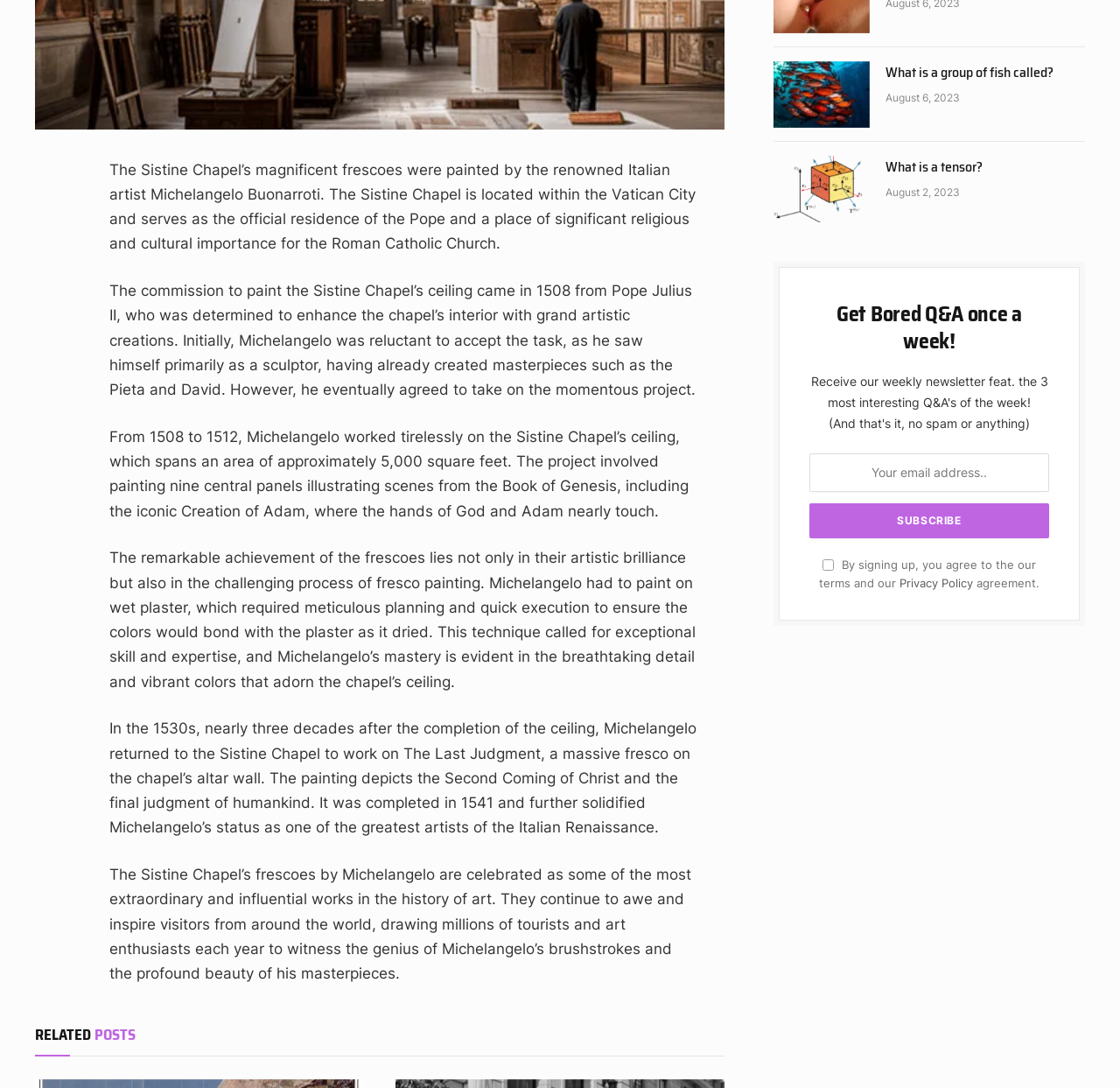Find the bounding box of the web element that fits this description: "About Us".

None